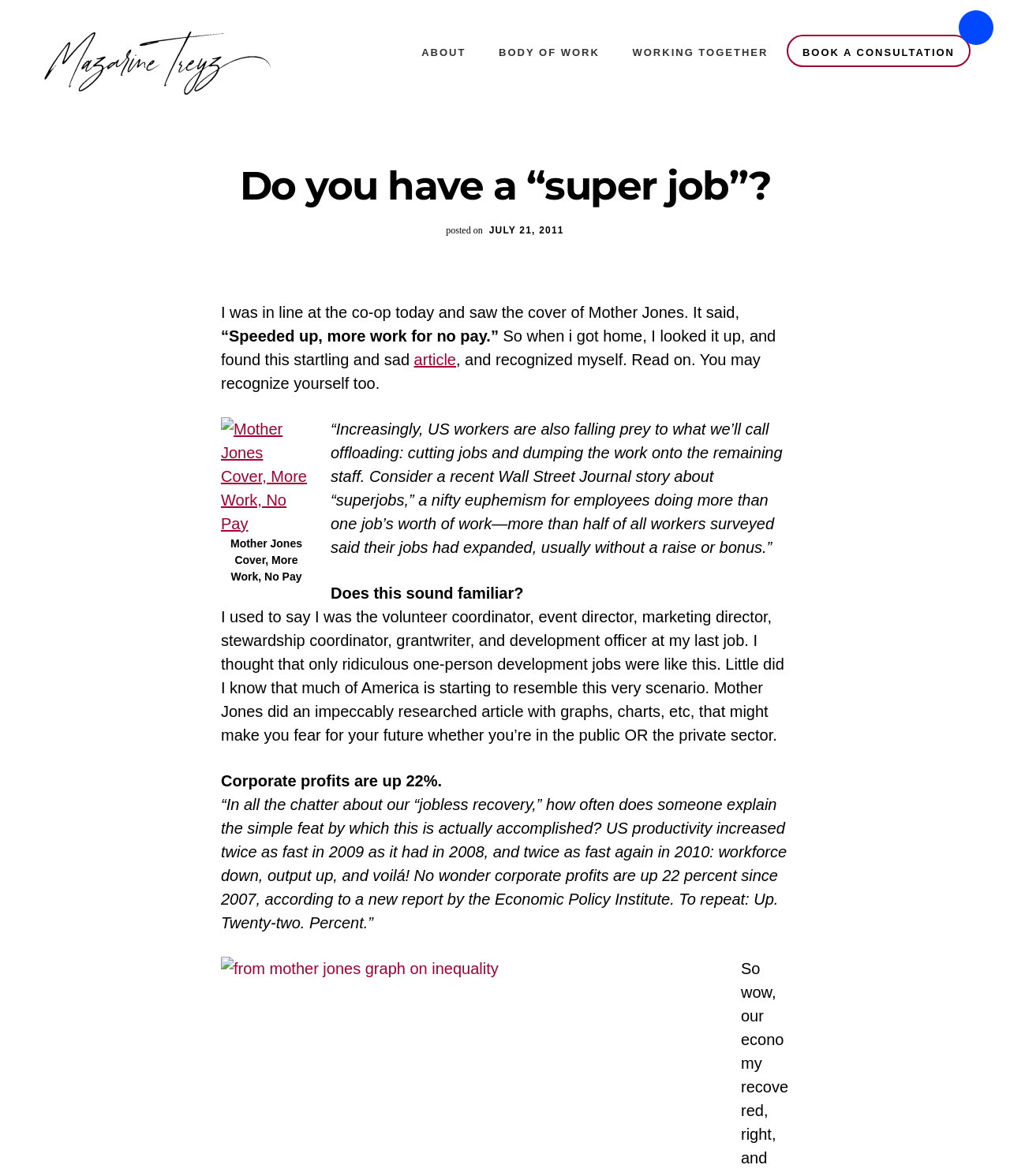What is the name of the magazine mentioned in the article?
Give a detailed response to the question by analyzing the screenshot.

The name of the magazine can be inferred from the text 'I was in line at the co-op today and saw the cover of Mother Jones.' which is located at the top of the webpage.